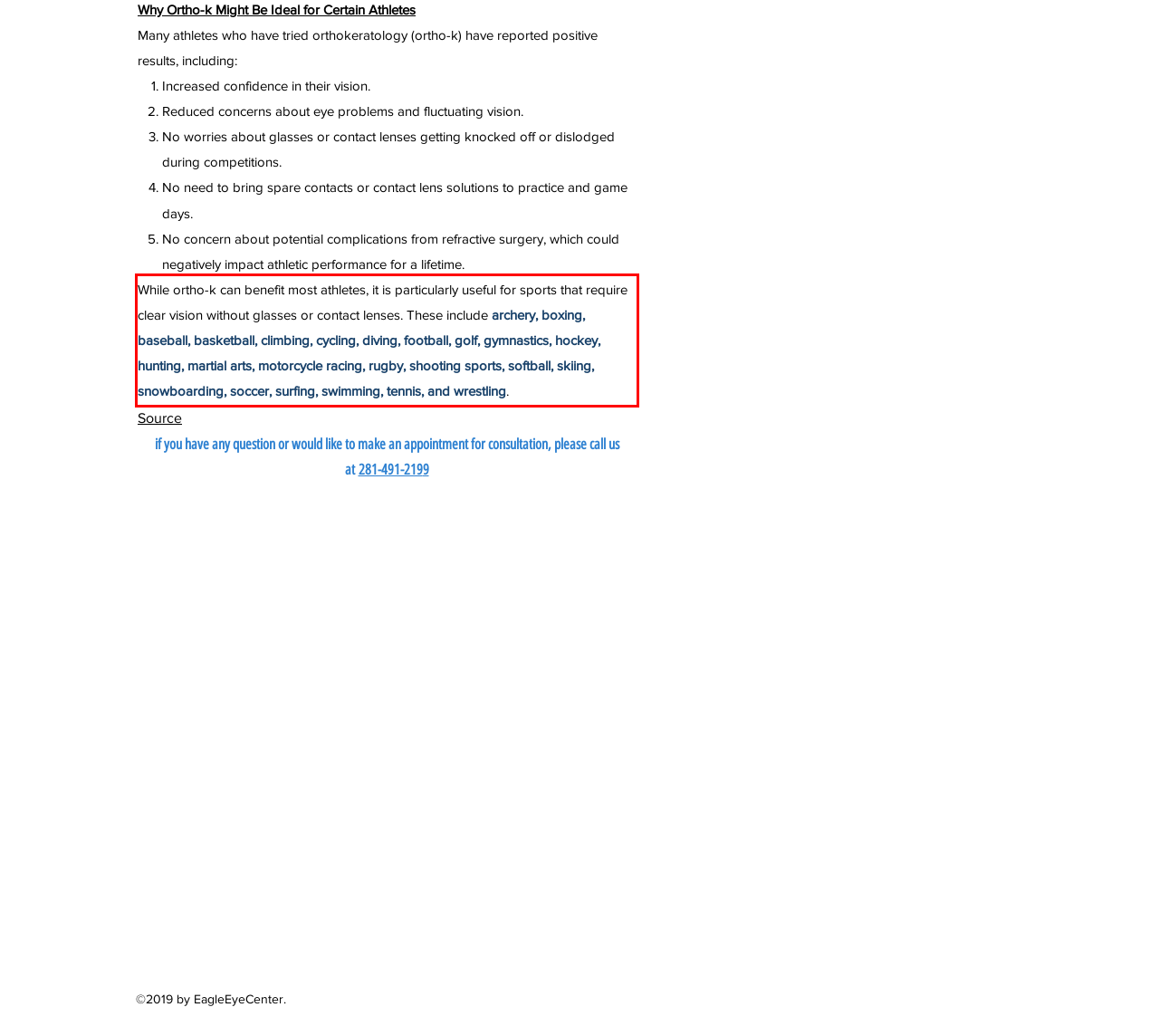Please extract the text content from the UI element enclosed by the red rectangle in the screenshot.

While ortho-k can benefit most athletes, it is particularly useful for sports that require clear vision without glasses or contact lenses. These include archery, boxing, baseball, basketball, climbing, cycling, diving, football, golf, gymnastics, hockey, hunting, martial arts, motorcycle racing, rugby, shooting sports, softball, skiing, snowboarding, soccer, surfing, swimming, tennis, and wrestling.